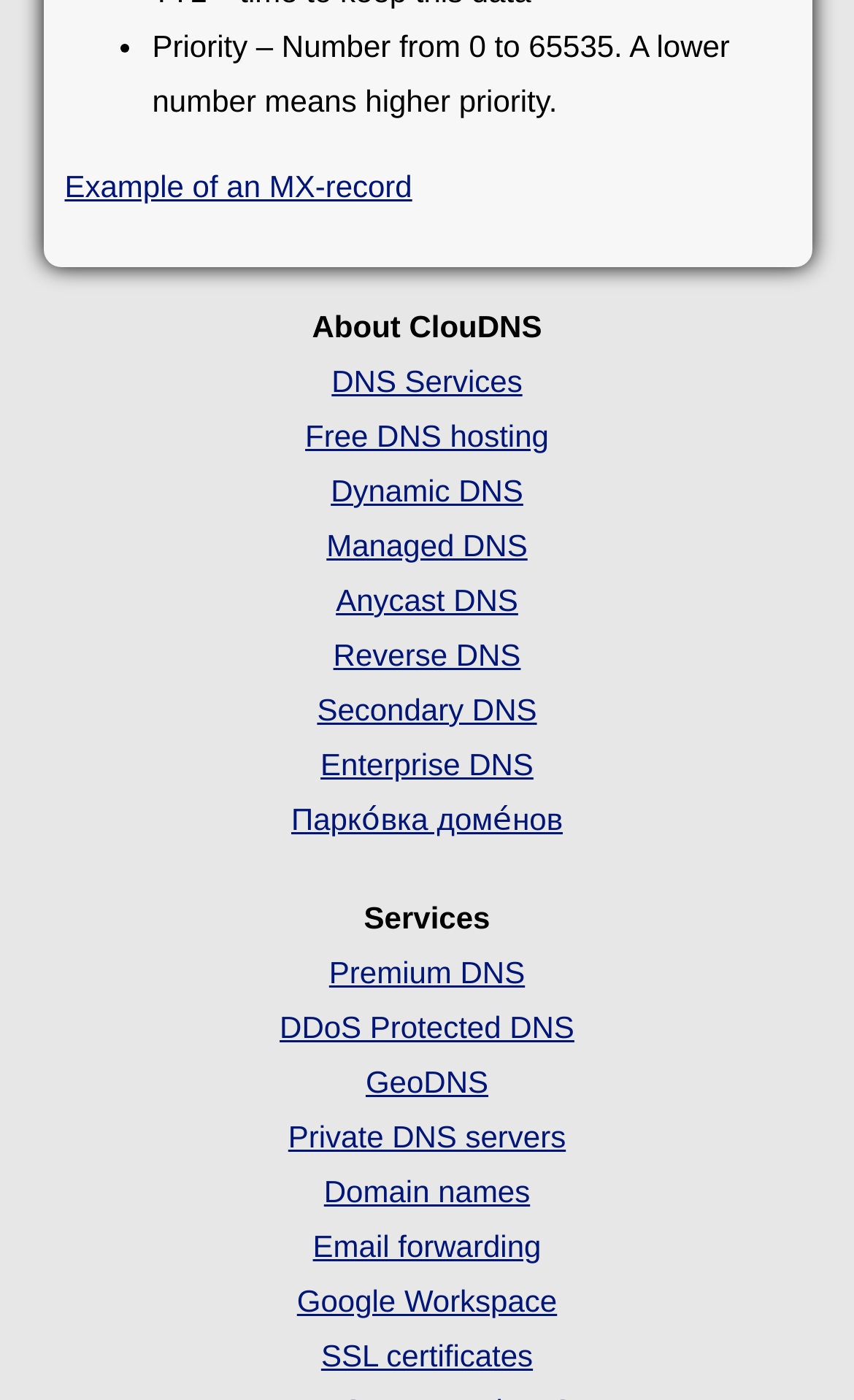Find and provide the bounding box coordinates for the UI element described with: "Google Workspace".

[0.348, 0.916, 0.652, 0.941]